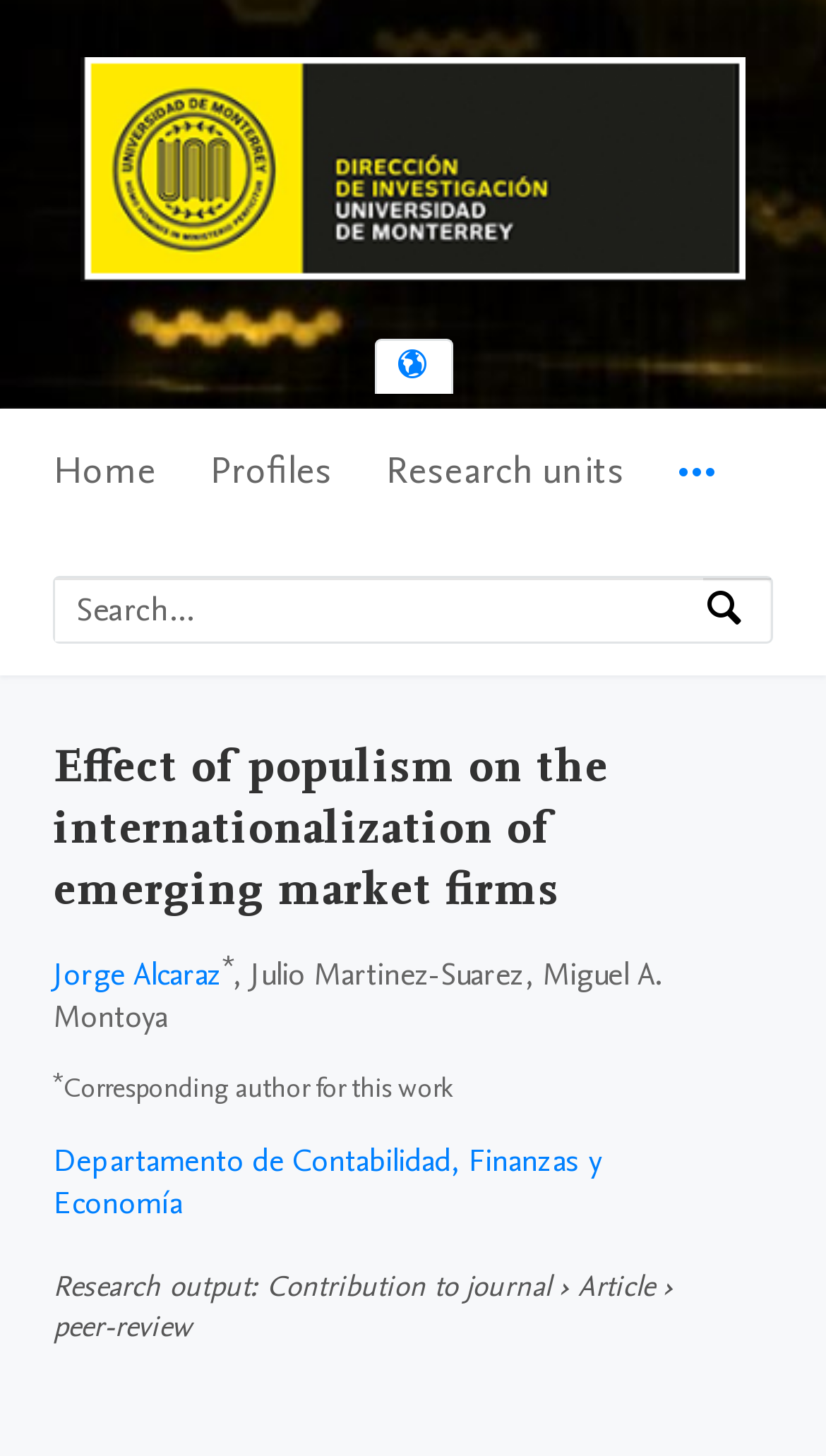Reply to the question with a single word or phrase:
What is the department of the authors?

Departamento de Contabilidad, Finanzas y Economía